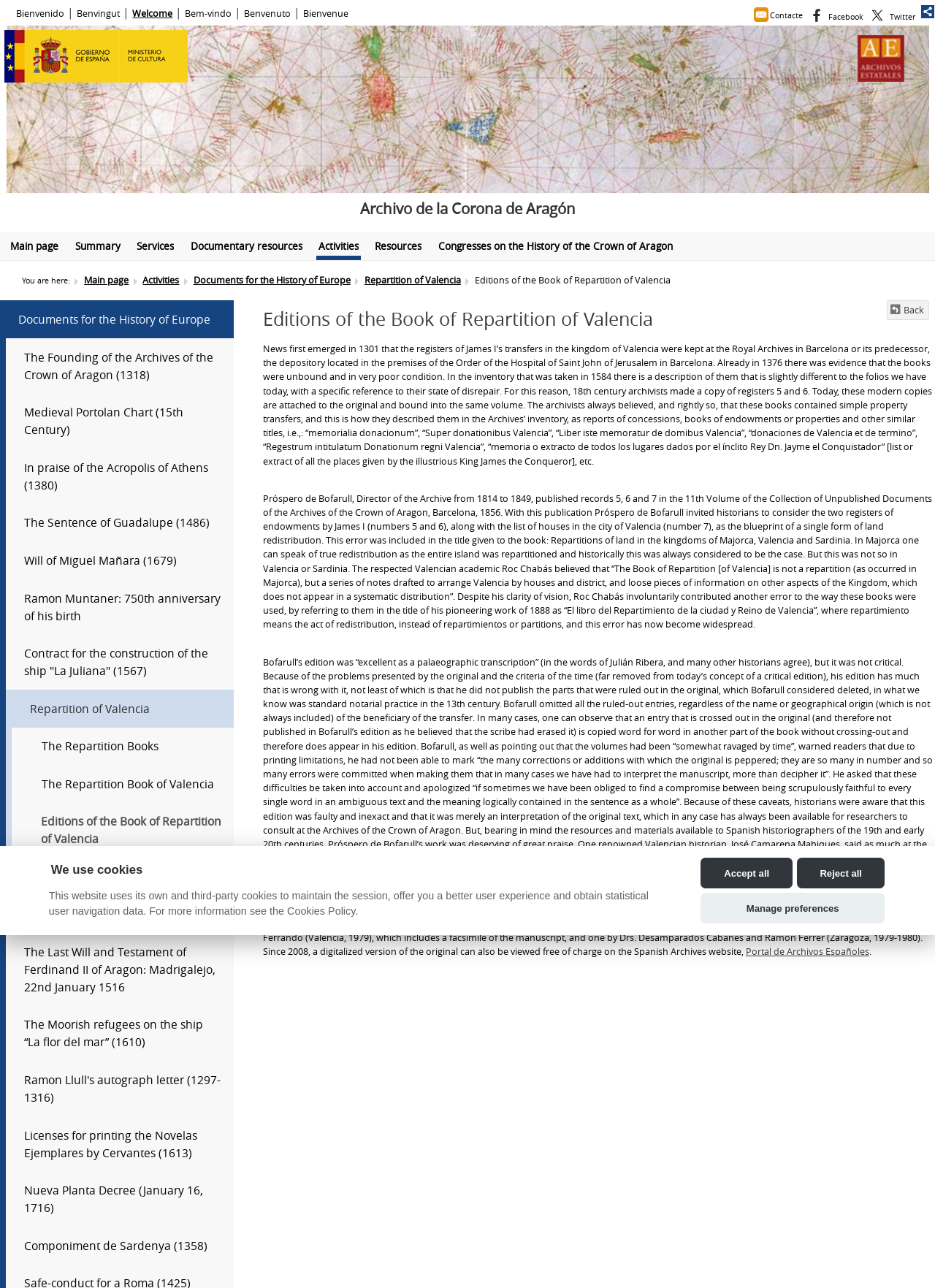Identify the bounding box coordinates of the section that should be clicked to achieve the task described: "Click on the 'Repartition of Valencia' link".

[0.39, 0.213, 0.493, 0.222]